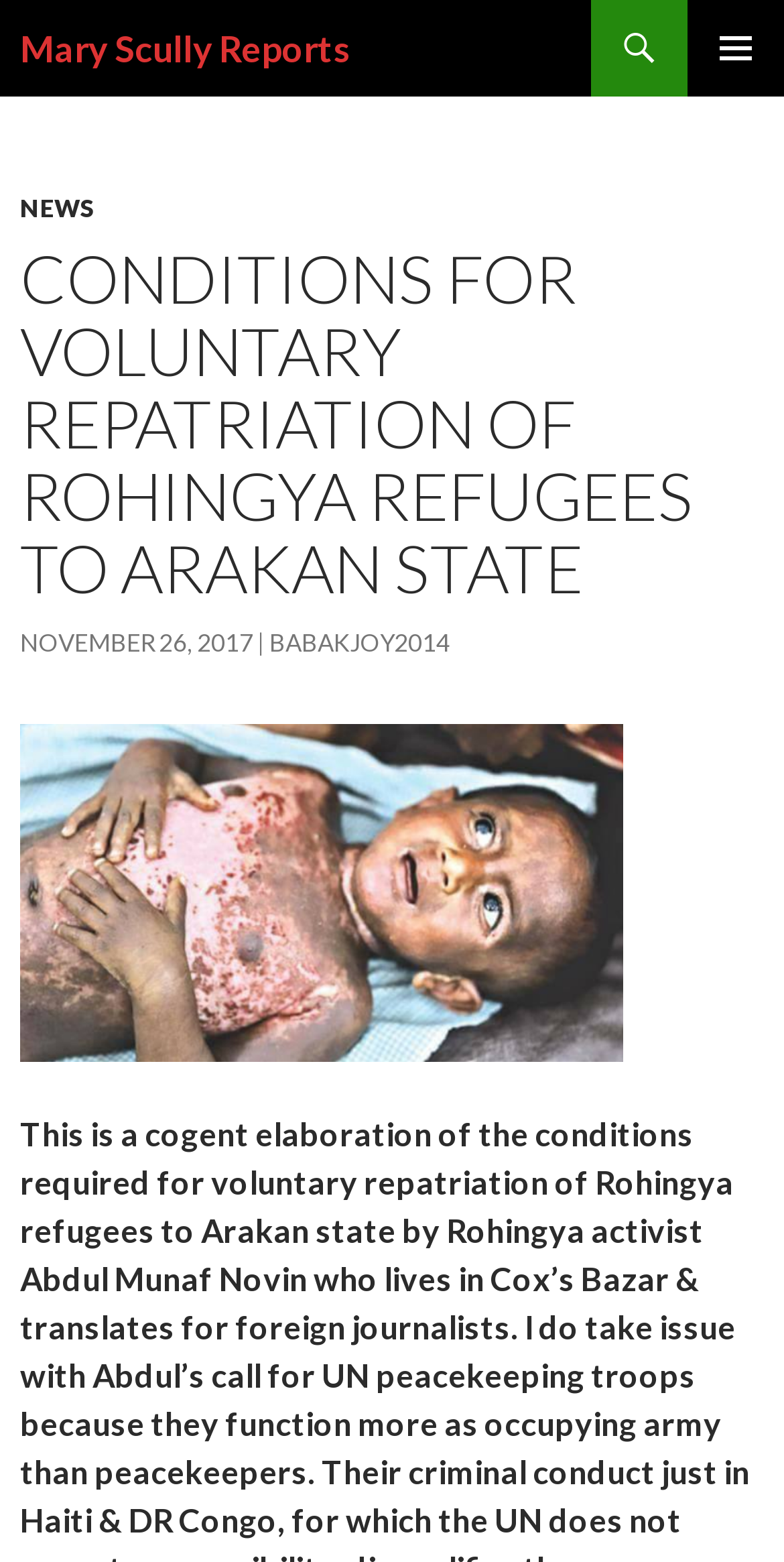Provide the bounding box coordinates for the specified HTML element described in this description: "Primary Menu". The coordinates should be four float numbers ranging from 0 to 1, in the format [left, top, right, bottom].

[0.877, 0.0, 1.0, 0.062]